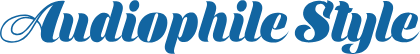What is the style of the logo?
Using the screenshot, give a one-word or short phrase answer.

Flowing script